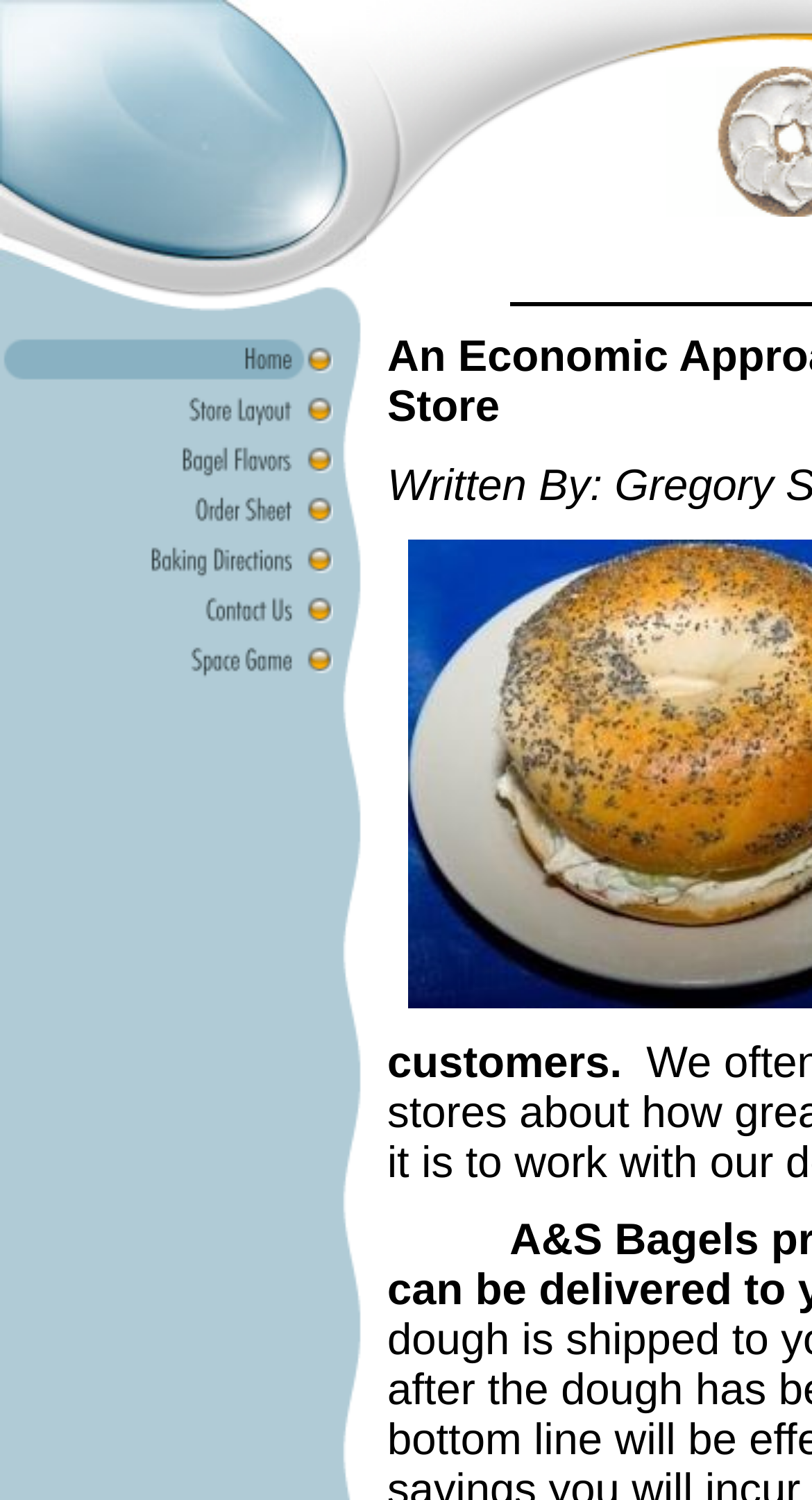How many columns are there in the layout table?
Based on the screenshot, provide your answer in one word or phrase.

1